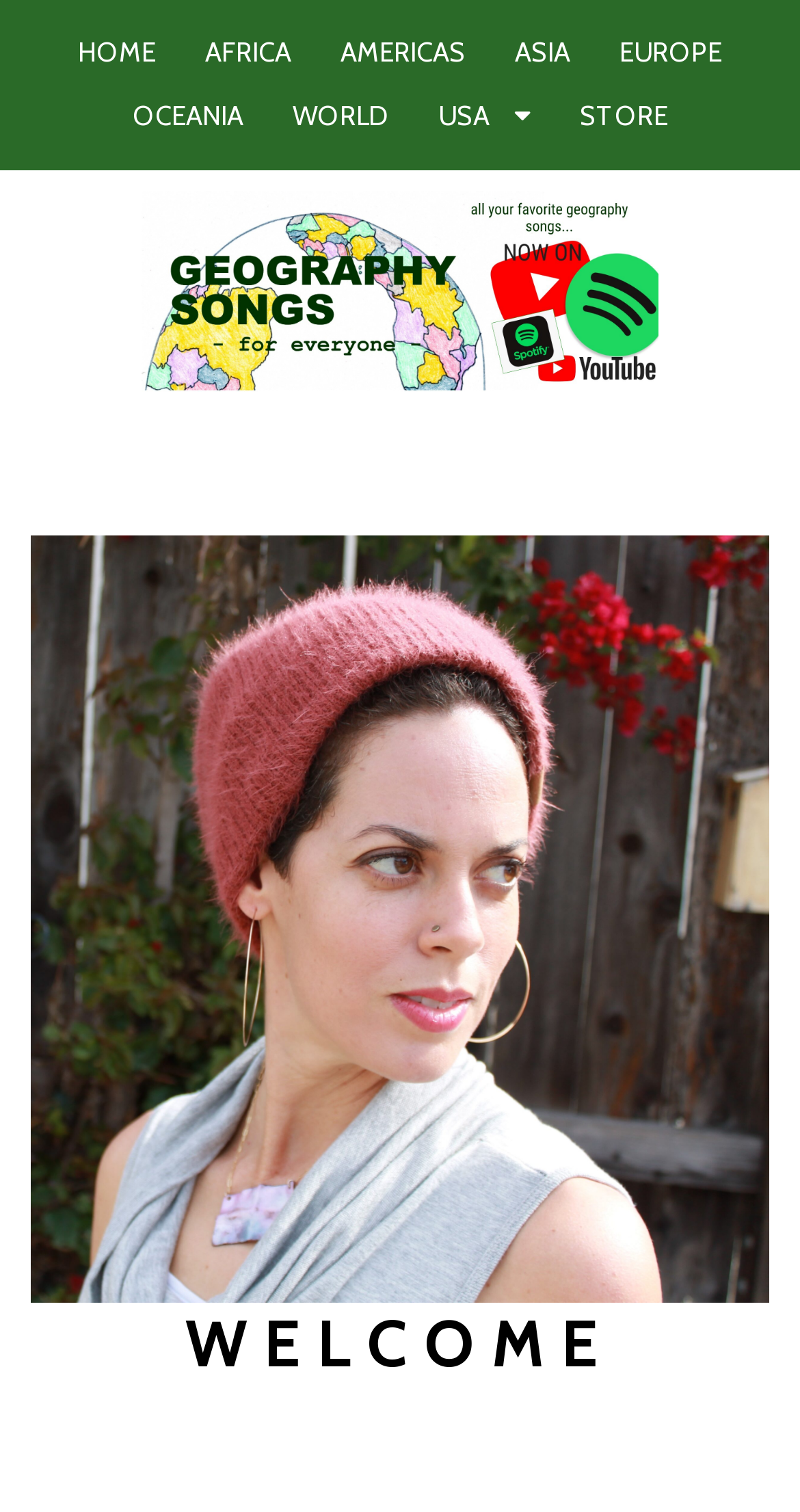What is the shape of the icon next to the 'USA' link?
Respond to the question with a single word or phrase according to the image.

Flag